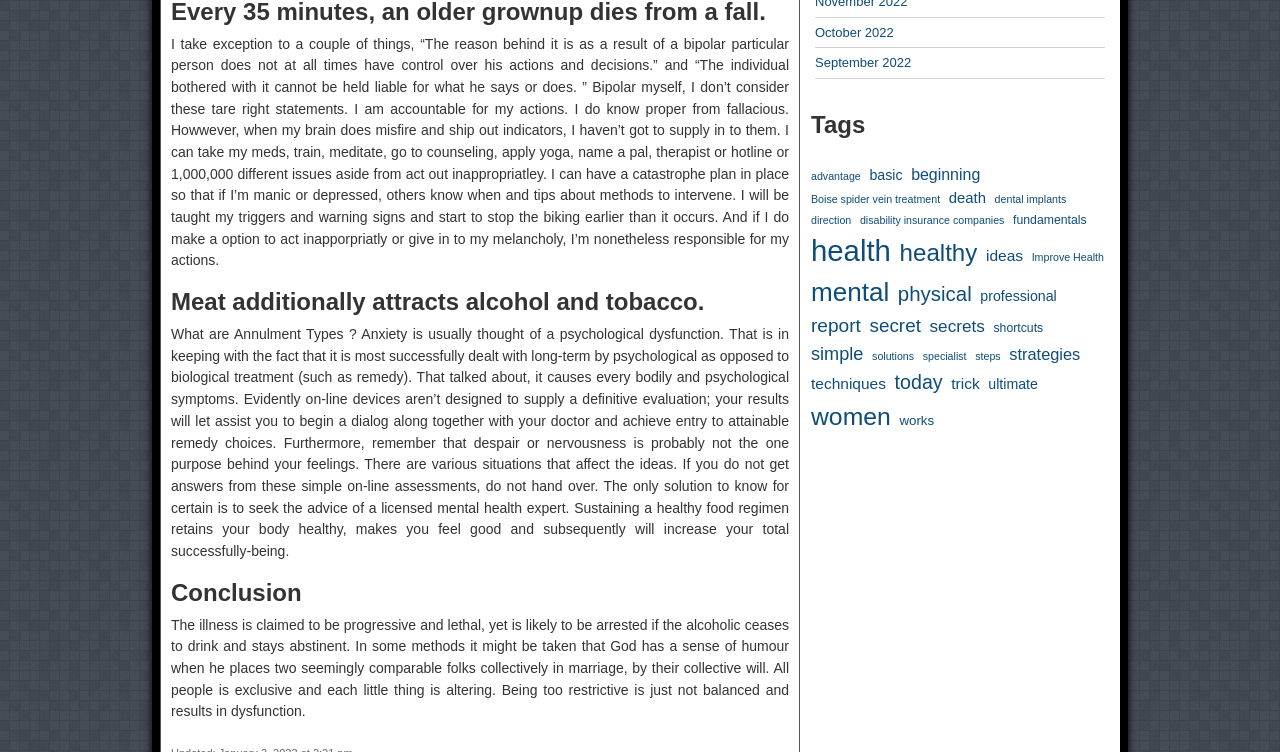Pinpoint the bounding box coordinates of the element to be clicked to execute the instruction: "Click on the 'women' link".

[0.634, 0.529, 0.696, 0.578]